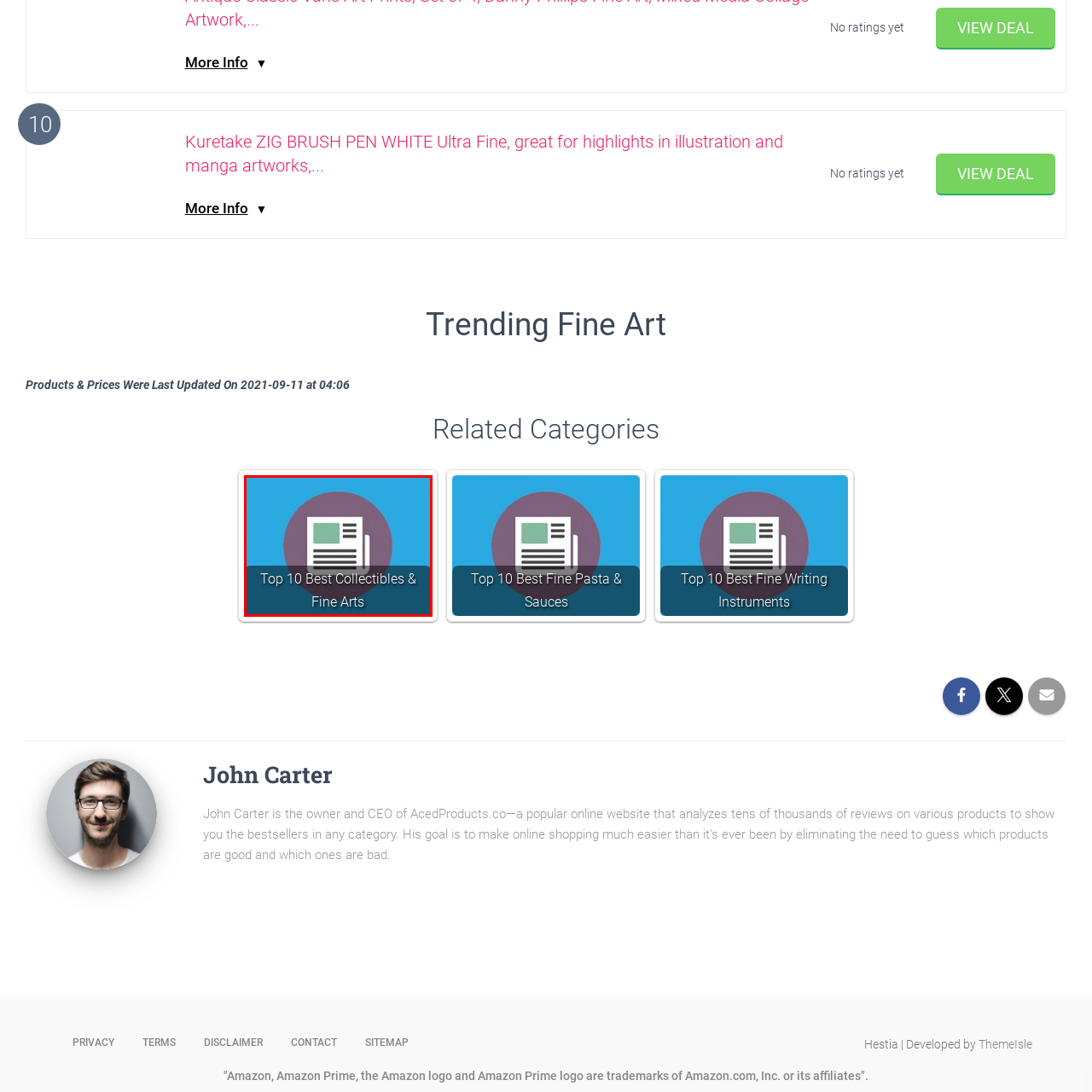Create a detailed narrative of the image inside the red-lined box.

The image features a visually appealing graphic that highlights the topic "Top 10 Best Collectibles & Fine Arts." It is set against a vibrant blue background, providing a striking contrast to a circular purple backdrop that frames a stylized icon resembling a document or newspaper. This design suggests a curated list or resource aimed at enthusiasts of collectibles and fine art. The text at the bottom in bold white letters emphasizes the subject matter, indicating a focus on high-quality items in these categories. Overall, the image invites viewers to explore valuable insights and recommendations in the realm of collectibles and fine art.